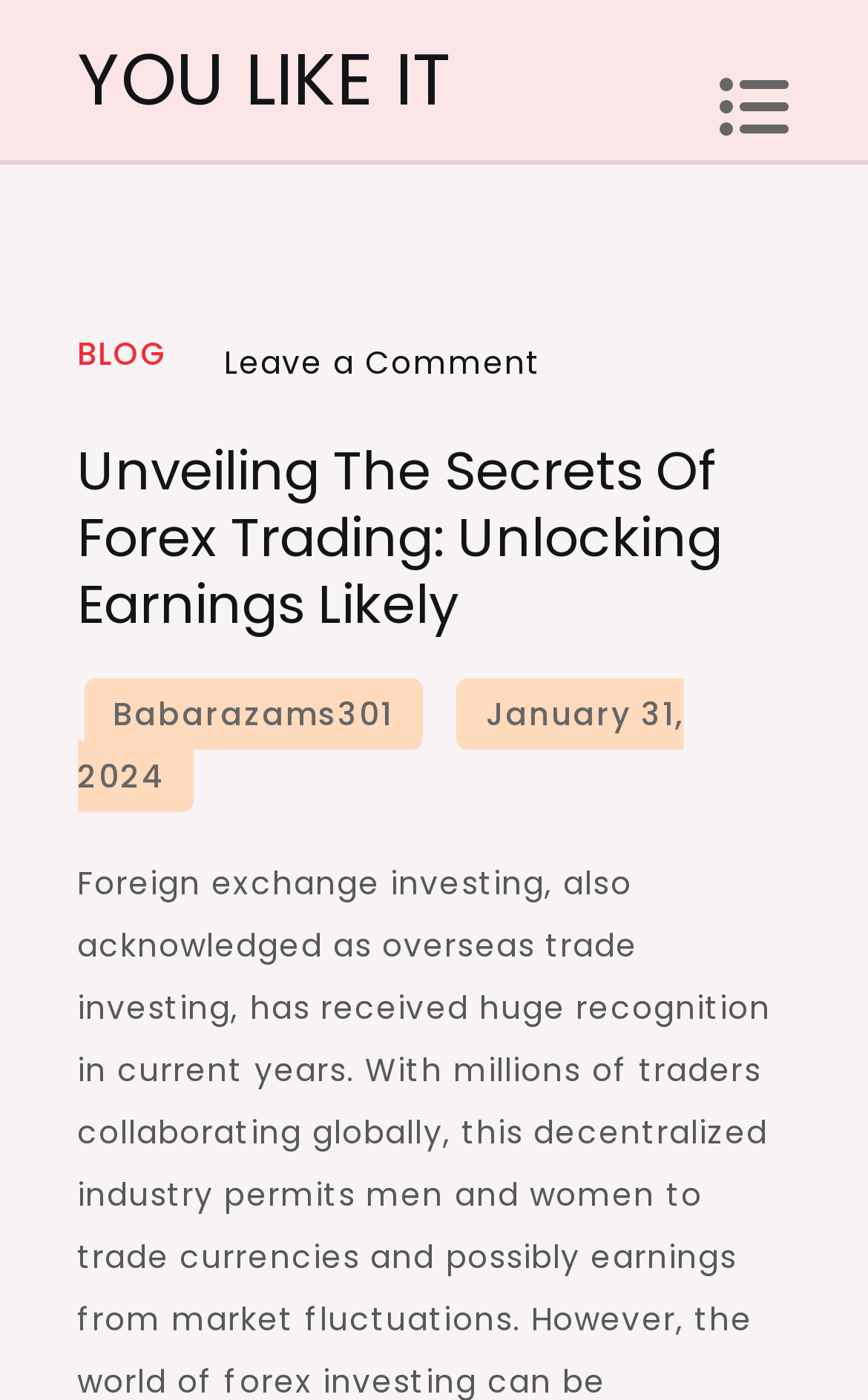Based on the provided description, "Blog", find the bounding box of the corresponding UI element in the screenshot.

[0.088, 0.236, 0.194, 0.269]